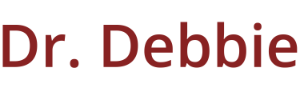Give an elaborate caption for the image.

The image prominently displays the name "Dr. Debbie" in a bold, stylized font. This highlights her significance in the context of the webpage, which discusses the Boiler Vet Camp, an engaging program for young aspiring veterinarians. The vibrant color and distinct typography suggest a friendly and approachable persona, making it likely that she plays a pivotal role in this educational initiative. This image serves to connect readers with Dr. Debbie and the exciting opportunities available through the vet camp.